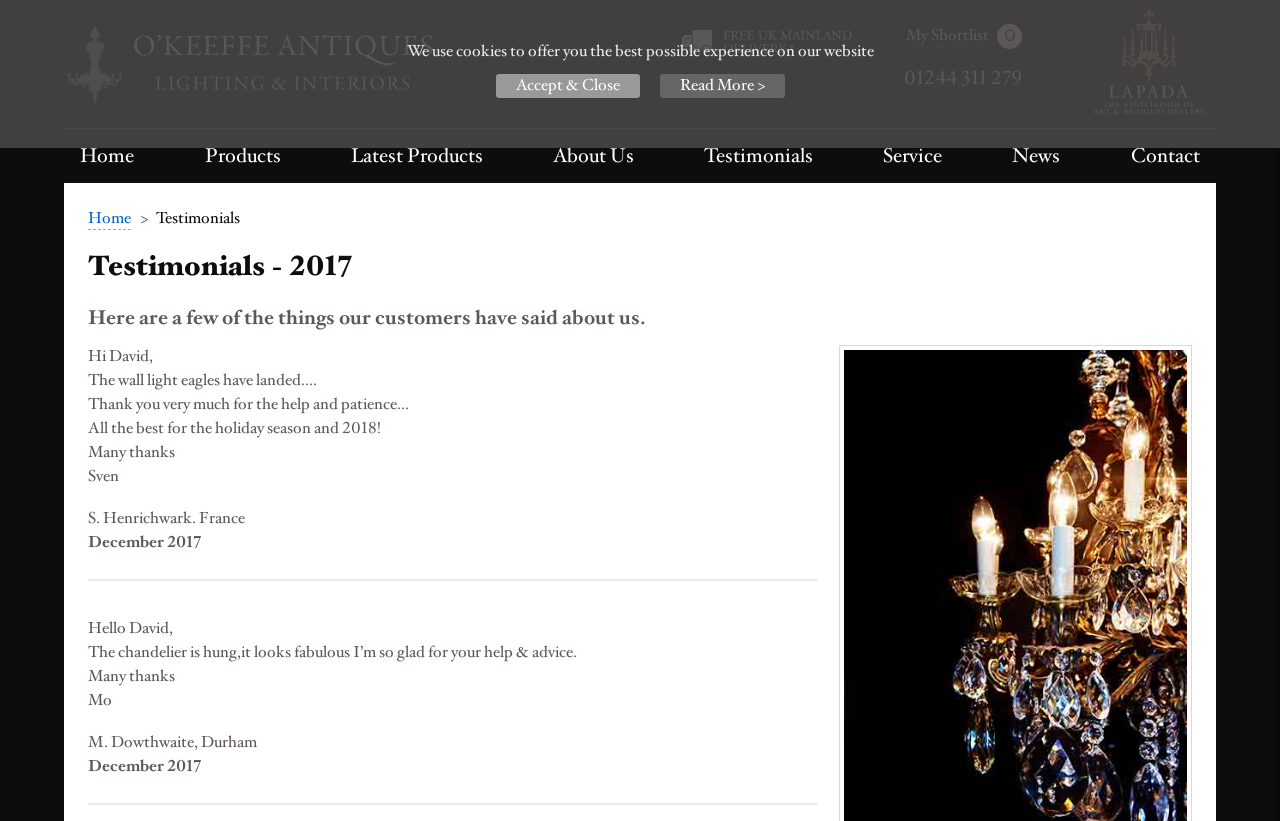What is the name of the antiques company?
Provide an in-depth answer to the question, covering all aspects.

I found the answer by looking at the banner element with the text 'O'Keeffe Antiques' and an image with the same name. This suggests that the company name is O'Keeffe Antiques.